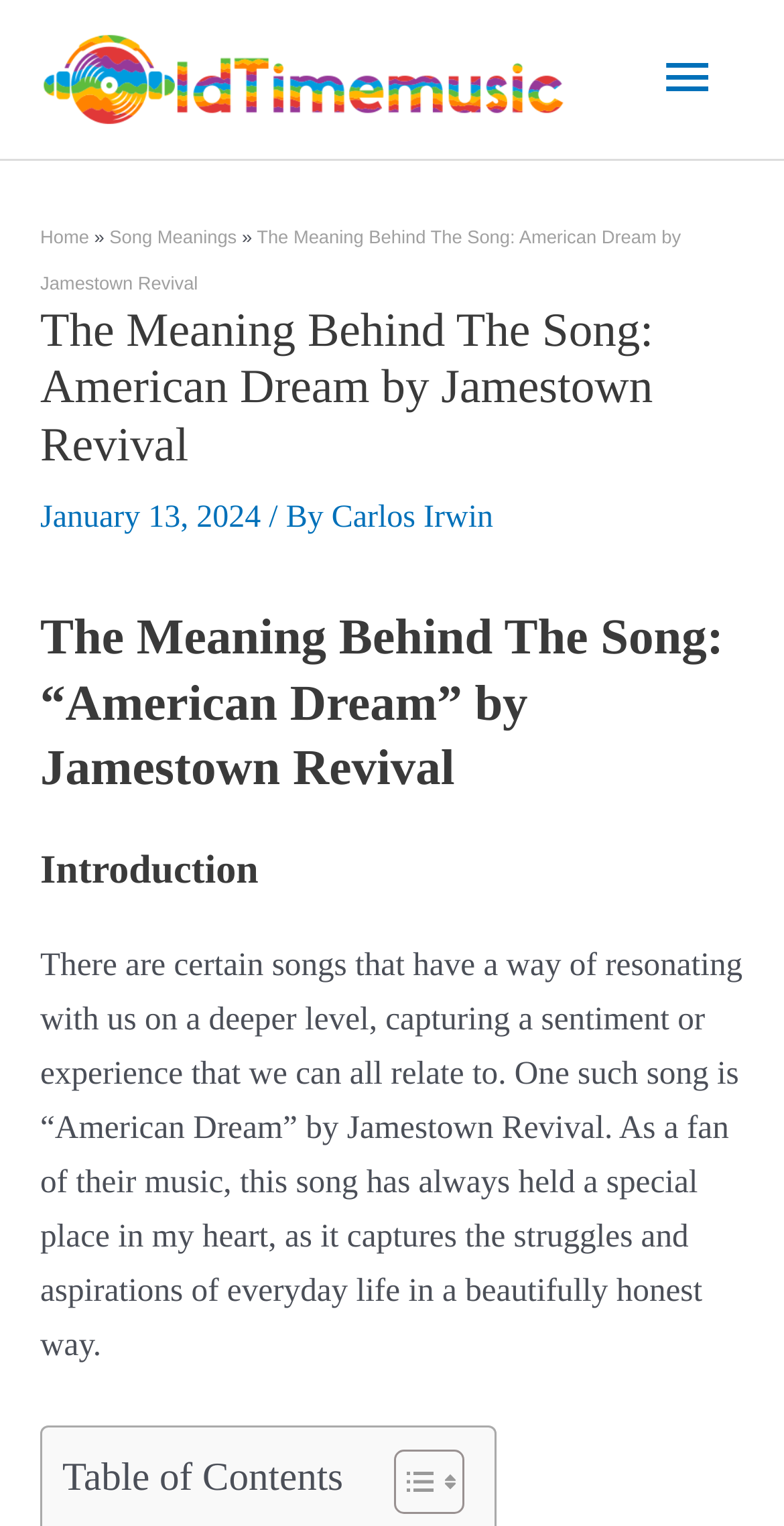Please provide the bounding box coordinates in the format (top-left x, top-left y, bottom-right x, bottom-right y). Remember, all values are floating point numbers between 0 and 1. What is the bounding box coordinate of the region described as: ! Без рубрики

None